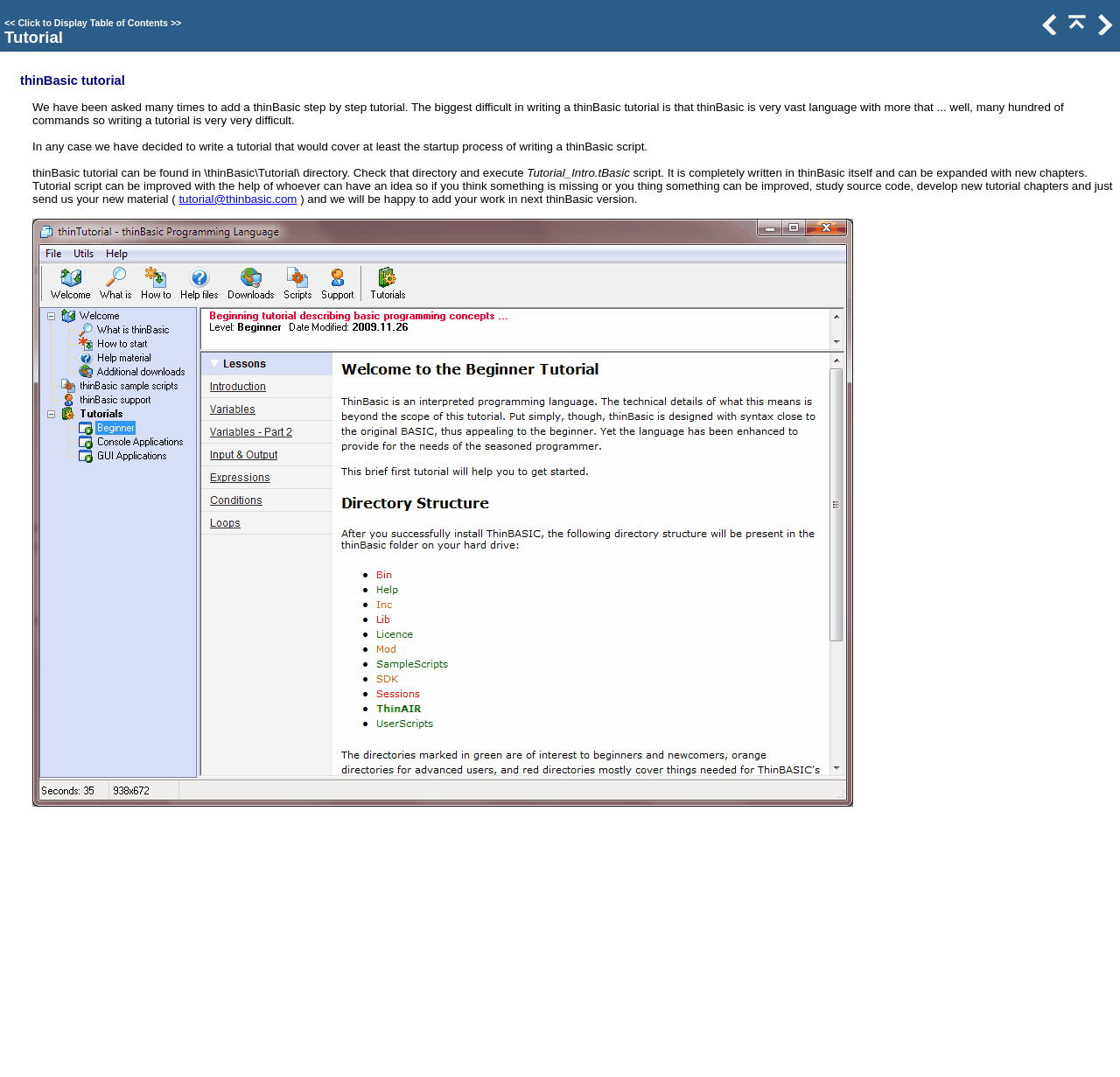Respond with a single word or phrase to the following question: What is the email address to send new material?

tutorial@thinbasic.com